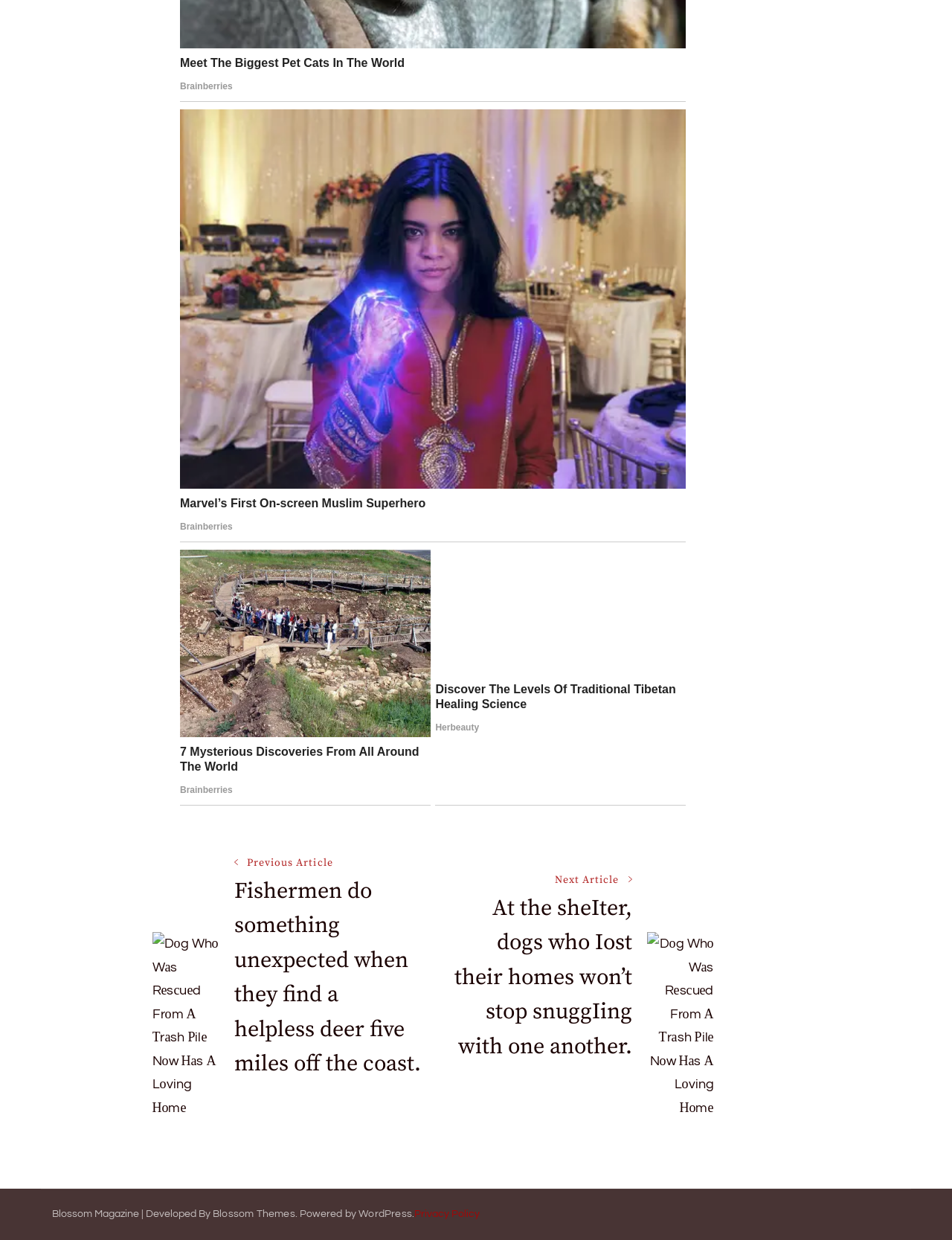Find the bounding box coordinates of the element's region that should be clicked in order to follow the given instruction: "Click on the link to meet the biggest pet cats in the world". The coordinates should consist of four float numbers between 0 and 1, i.e., [left, top, right, bottom].

[0.189, 0.045, 0.425, 0.056]